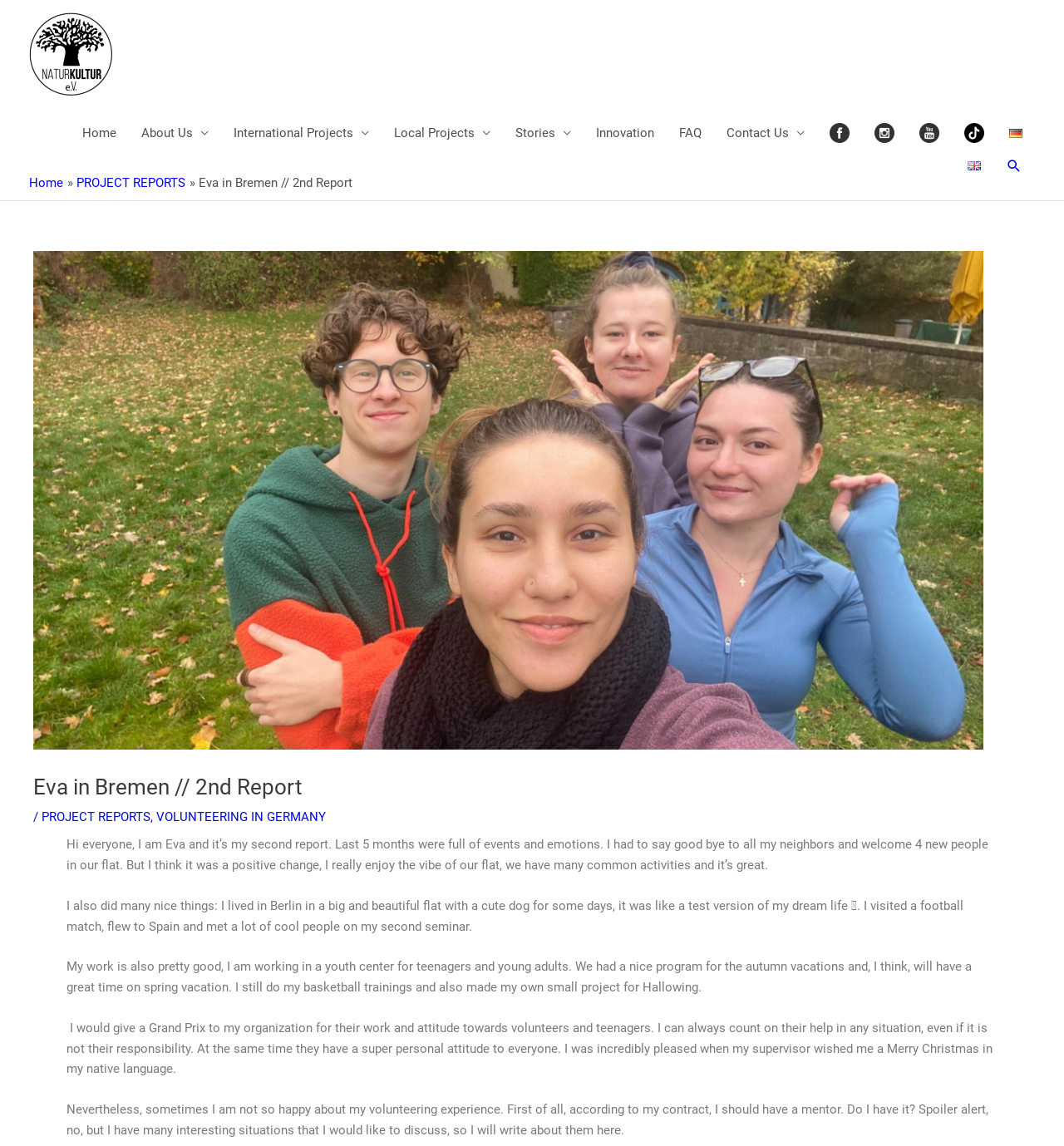What is the language of the supervisor's Christmas wish?
Examine the webpage screenshot and provide an in-depth answer to the question.

The text mentions that Eva's supervisor wished her a Merry Christmas in her native language, which is mentioned in the sentence 'I was incredibly pleased when my supervisor wished me a Merry Christmas in my native language.'